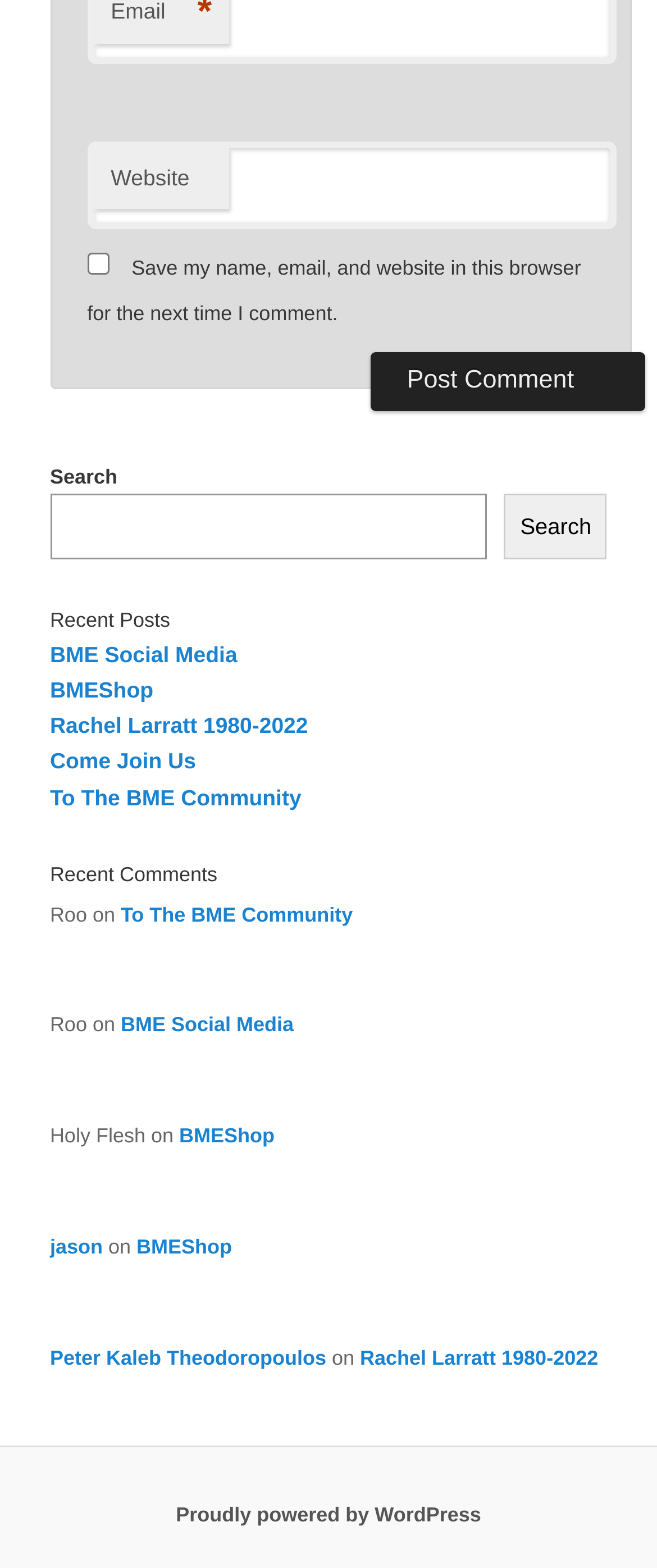For the element described, predict the bounding box coordinates as (top-left x, top-left y, bottom-right x, bottom-right y). All values should be between 0 and 1. Element description: Proudly powered by WordPress

[0.268, 0.958, 0.732, 0.973]